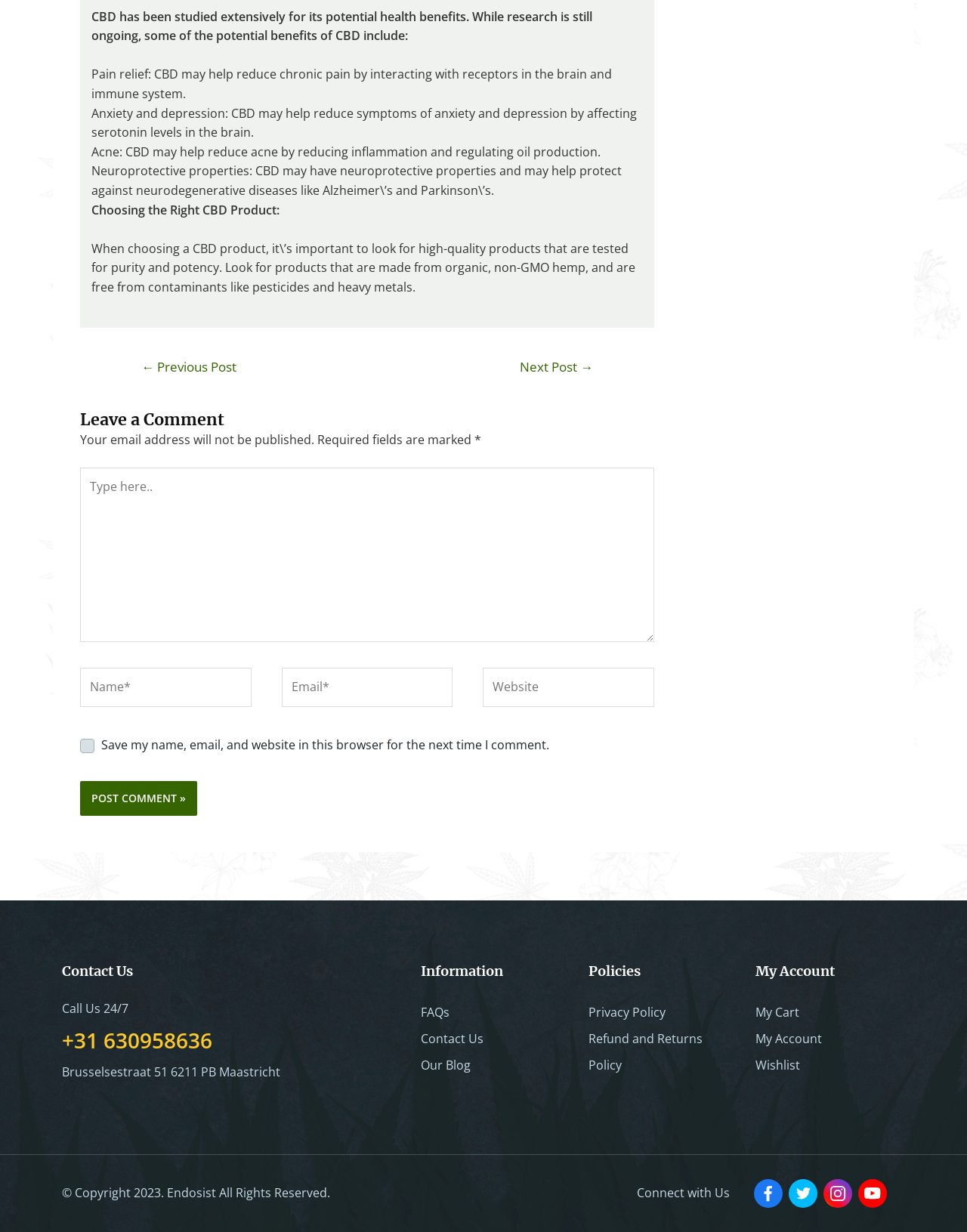What are the potential benefits of CBD?
Based on the screenshot, provide your answer in one word or phrase.

Pain relief, anxiety, acne, neuroprotective